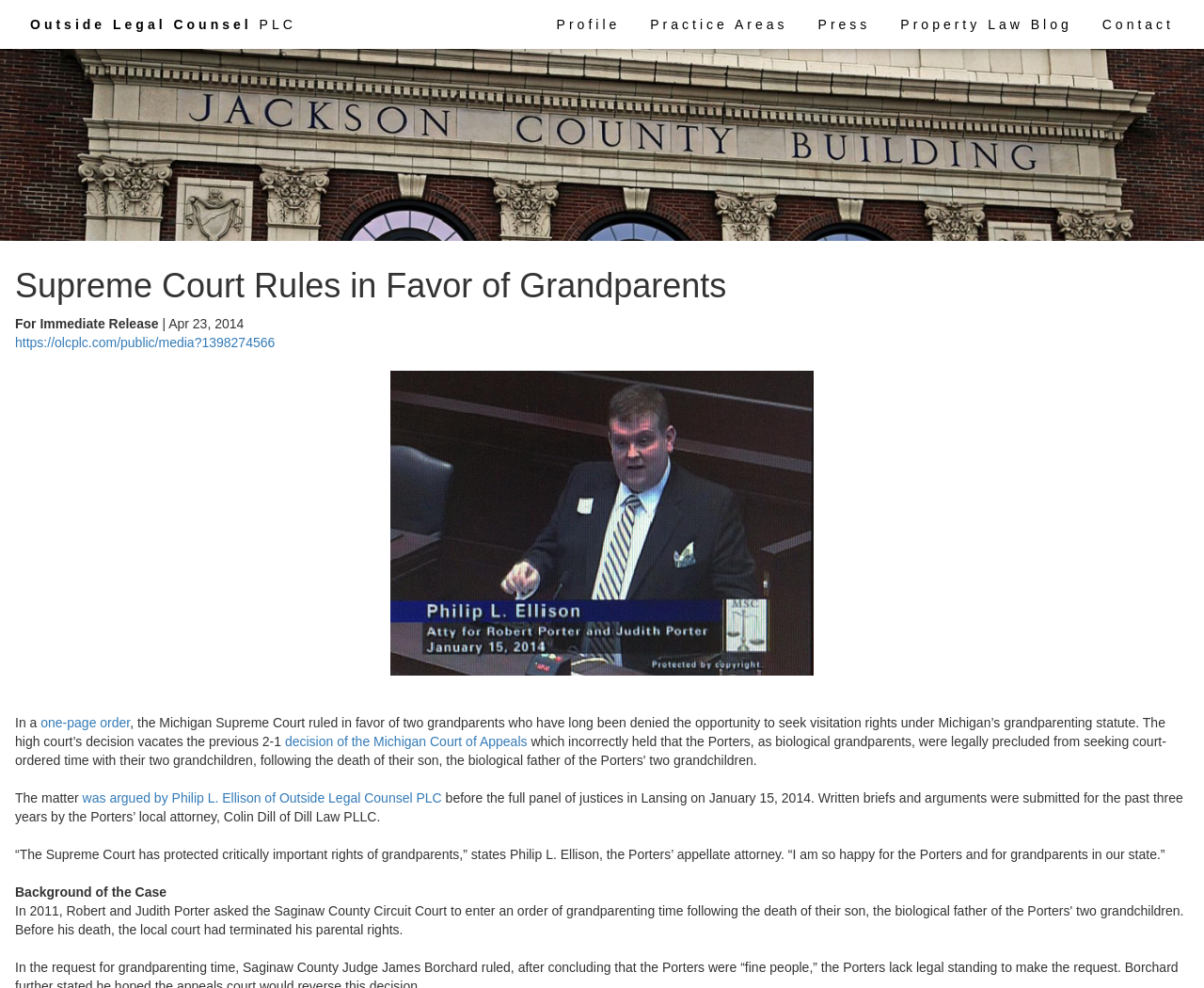Deliver a detailed narrative of the webpage's visual and textual elements.

The webpage appears to be a news article or press release from Outside Legal Counsel PLC, a law firm based in Hemlock, Michigan. At the top of the page, there are six links to different sections of the website, including "Profile", "Practice Areas", "Press", "Property Law Blog", and "Contact". 

Below these links, there is a heading that reads "Supreme Court Rules in Favor of Grandparents". Underneath this heading, there is a subheading "For Immediate Release" followed by a date "Apr 23, 2014". 

To the right of the date, there is a link to a media file. Below this, there is a large image that takes up most of the width of the page. 

The main content of the article begins below the image. The text describes a court case in which the Michigan Supreme Court ruled in favor of two grandparents who were seeking visitation rights. The article quotes Philip L. Ellison, the appellate attorney who argued the case, as saying that the Supreme Court has protected the rights of grandparents. 

The article also provides some background information on the case, including the fact that it was argued before the full panel of justices in Lansing on January 15, 2014.